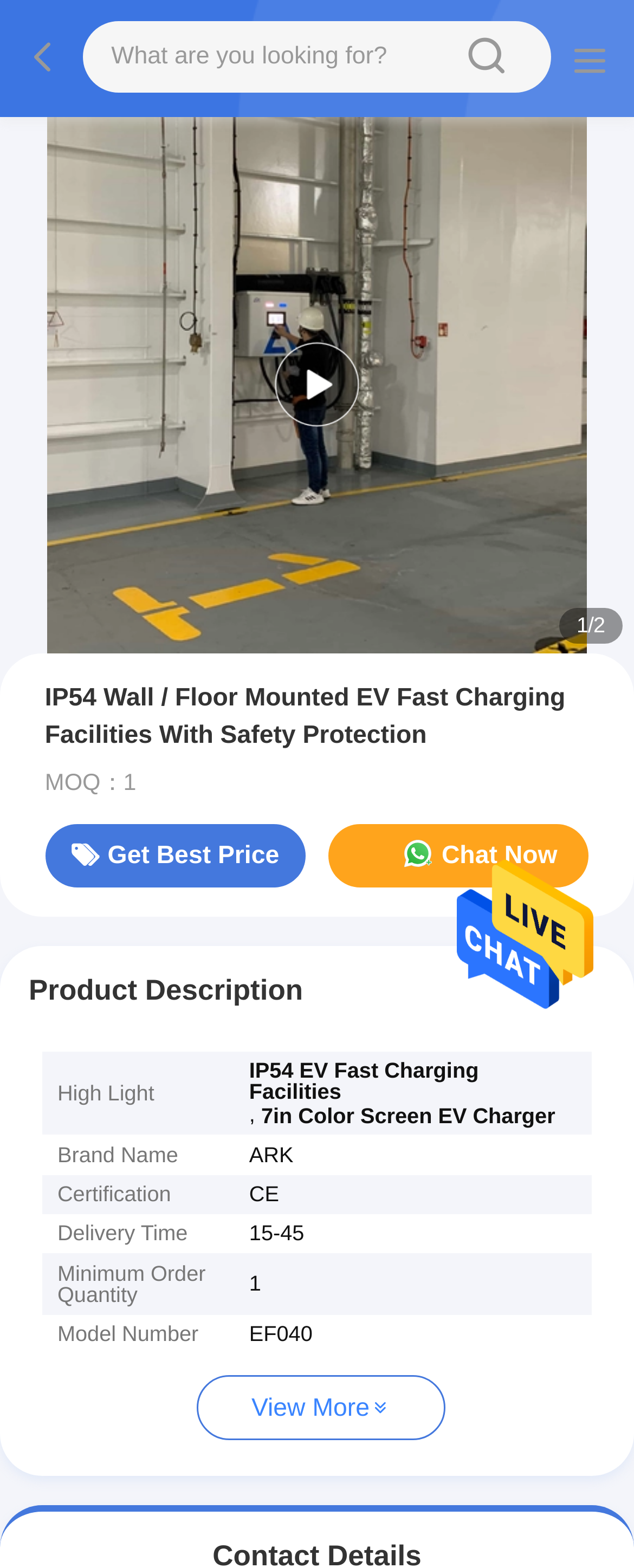Please specify the bounding box coordinates in the format (top-left x, top-left y, bottom-right x, bottom-right y), with all values as floating point numbers between 0 and 1. Identify the bounding box of the UI element described by: aria-label="Twitter" title="Twitter"

None